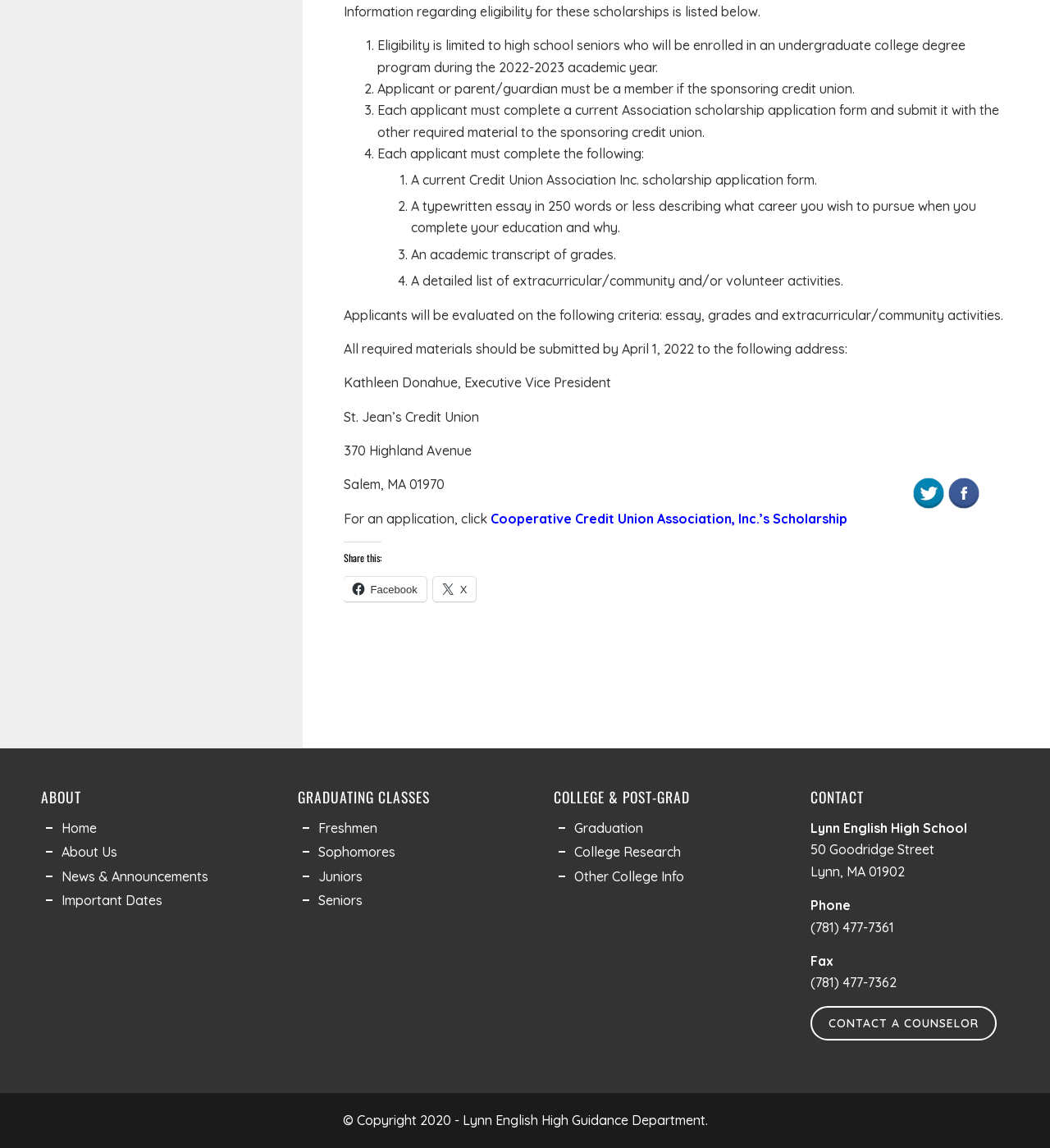Using the provided element description: "Important Dates", identify the bounding box coordinates. The coordinates should be four floats between 0 and 1 in the order [left, top, right, bottom].

[0.059, 0.777, 0.155, 0.791]